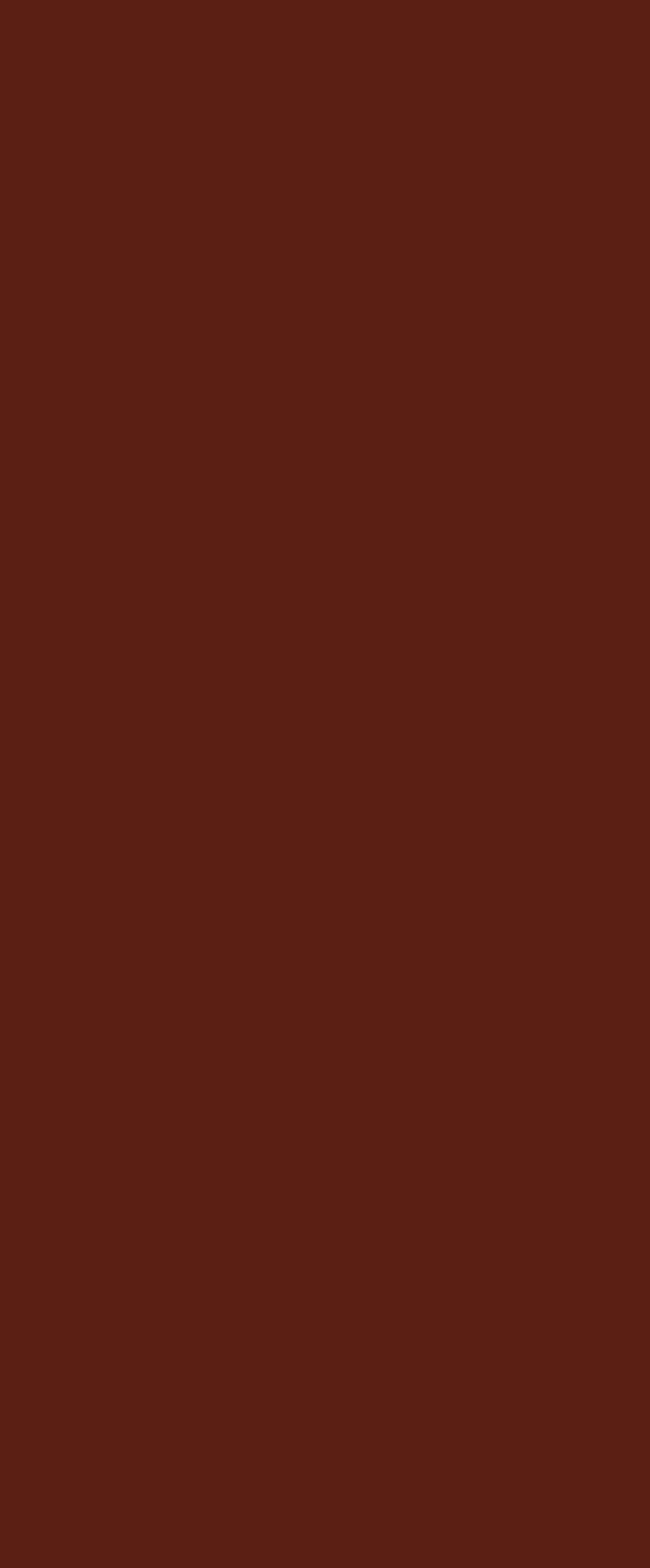How many blogroll links are there?
Please respond to the question with a detailed and well-explained answer.

I counted the number of links under the 'OKIE BLOGROLL & SITES' heading, and there are 20 links, each representing a blog or site.